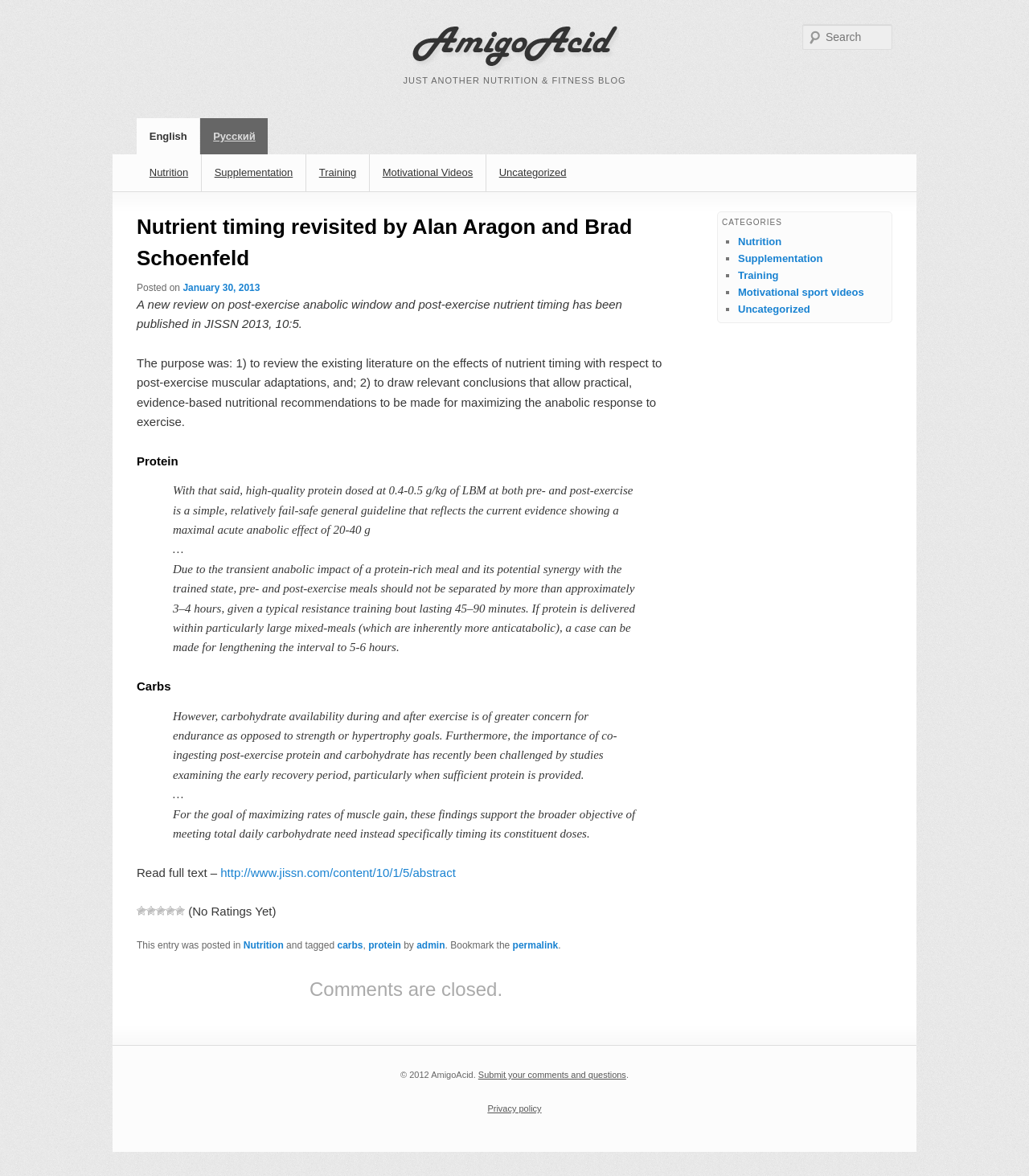Please mark the clickable region by giving the bounding box coordinates needed to complete this instruction: "Submit your comments and questions".

[0.465, 0.91, 0.608, 0.918]